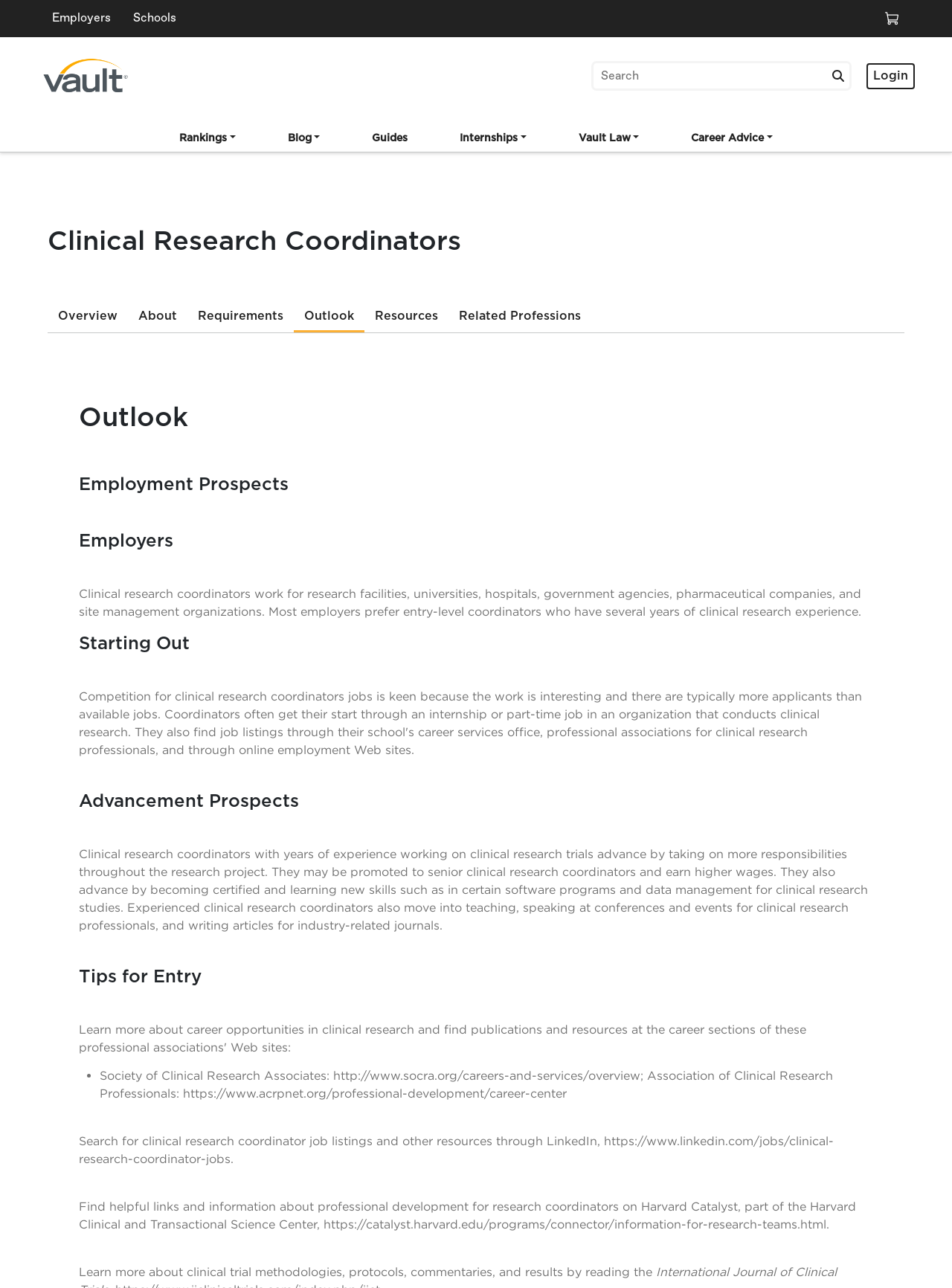Carefully examine the image and provide an in-depth answer to the question: What is the name of the organization mentioned for career development?

The webpage mentions 'Society of Clinical Research Associates: http://www.socra.org/careers-and-services/overview' as a resource for career development, indicating that the organization mentioned is the Society of Clinical Research Associates.